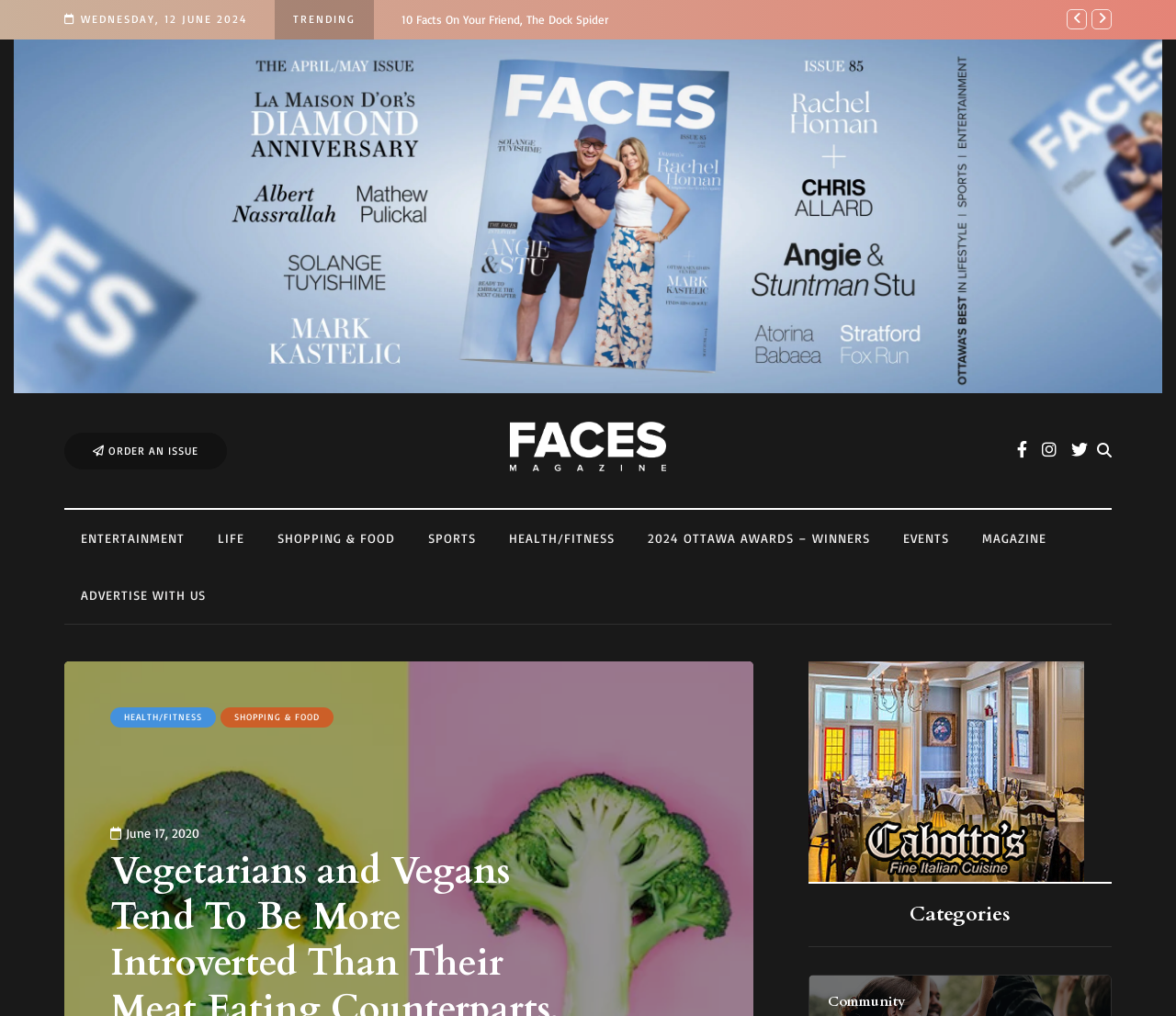Please locate the bounding box coordinates of the element that should be clicked to achieve the given instruction: "Browse the HEALTH/FITNESS category".

[0.419, 0.52, 0.537, 0.54]